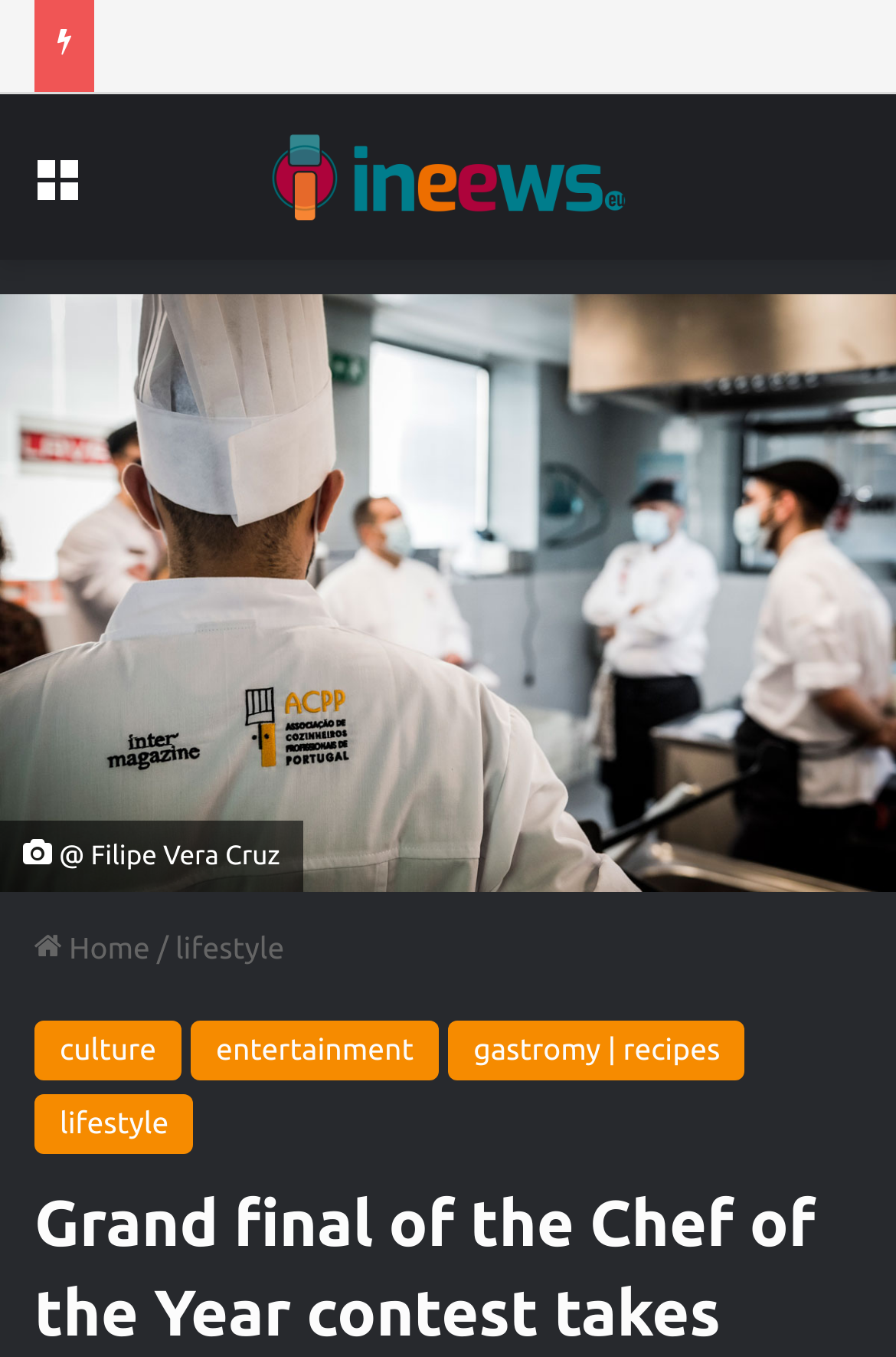Give a one-word or phrase response to the following question: What is the event taking place in Lisbon?

Grand final of the Chef of the Year contest